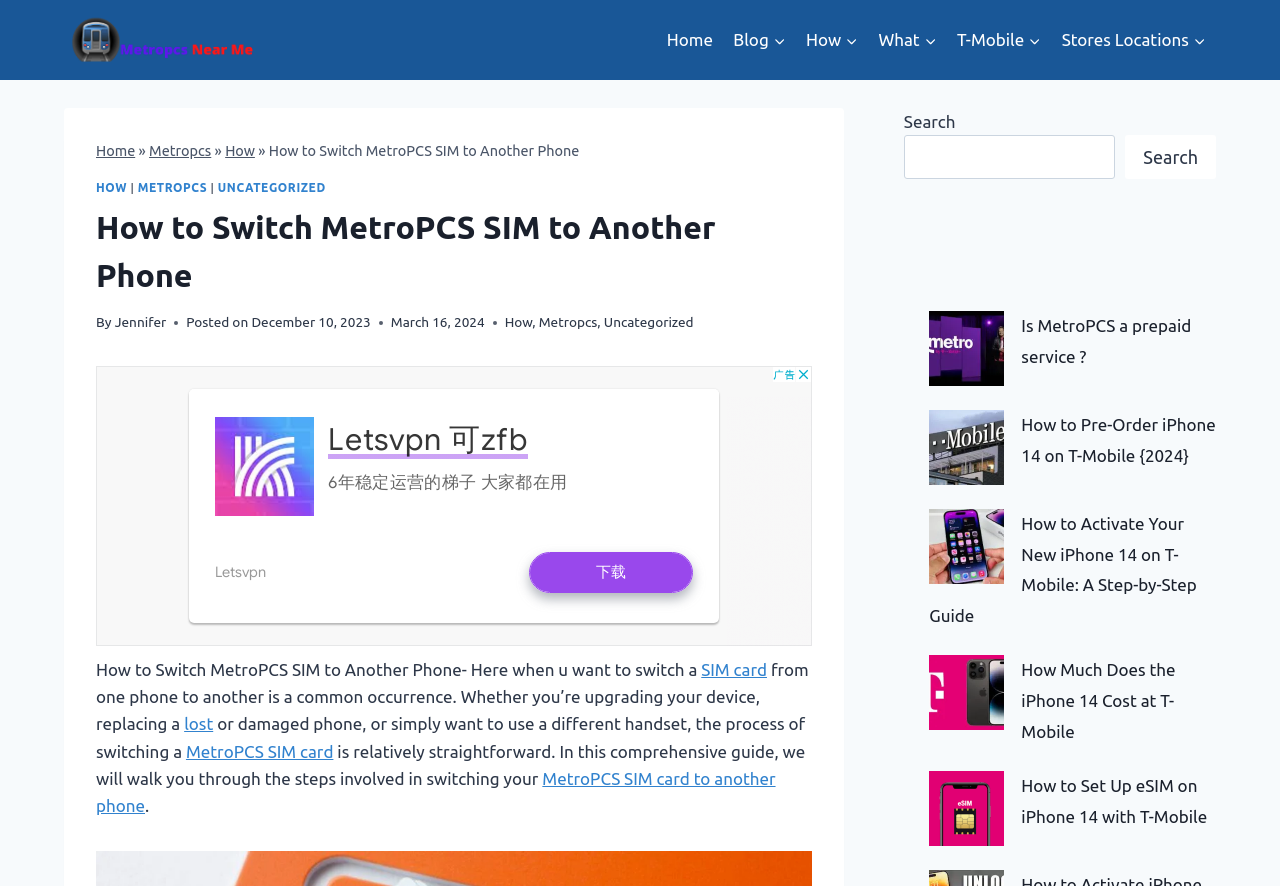Given the element description Stores LocationsExpand, predict the bounding box coordinates for the UI element in the webpage screenshot. The format should be (top-left x, top-left y, bottom-right x, bottom-right y), and the values should be between 0 and 1.

[0.821, 0.018, 0.95, 0.072]